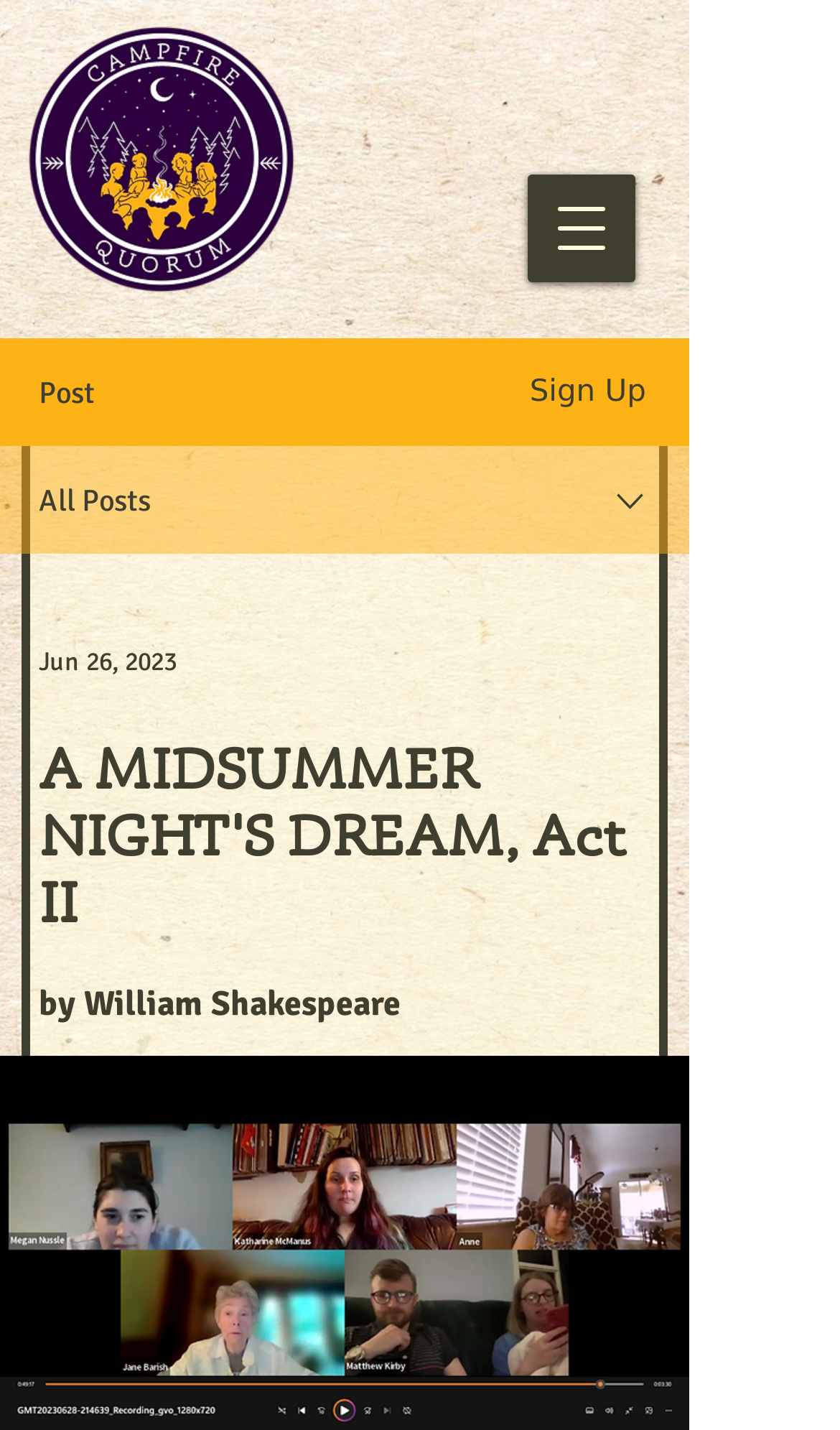What is the text above the 'Sign Up' button?
From the image, respond using a single word or phrase.

Post